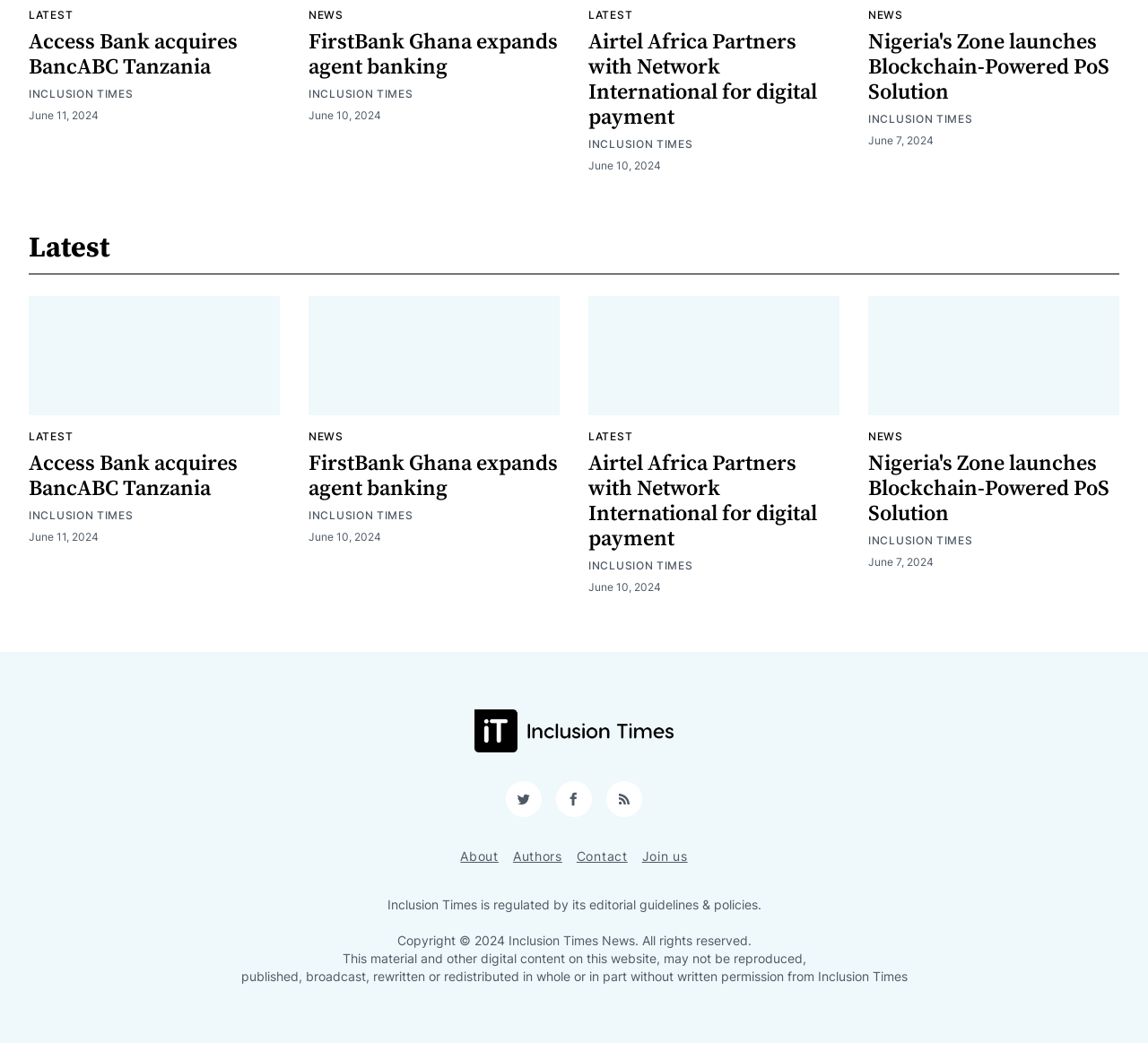Give a succinct answer to this question in a single word or phrase: 
What is the latest news on the webpage?

Access Bank acquires BancABC Tanzania